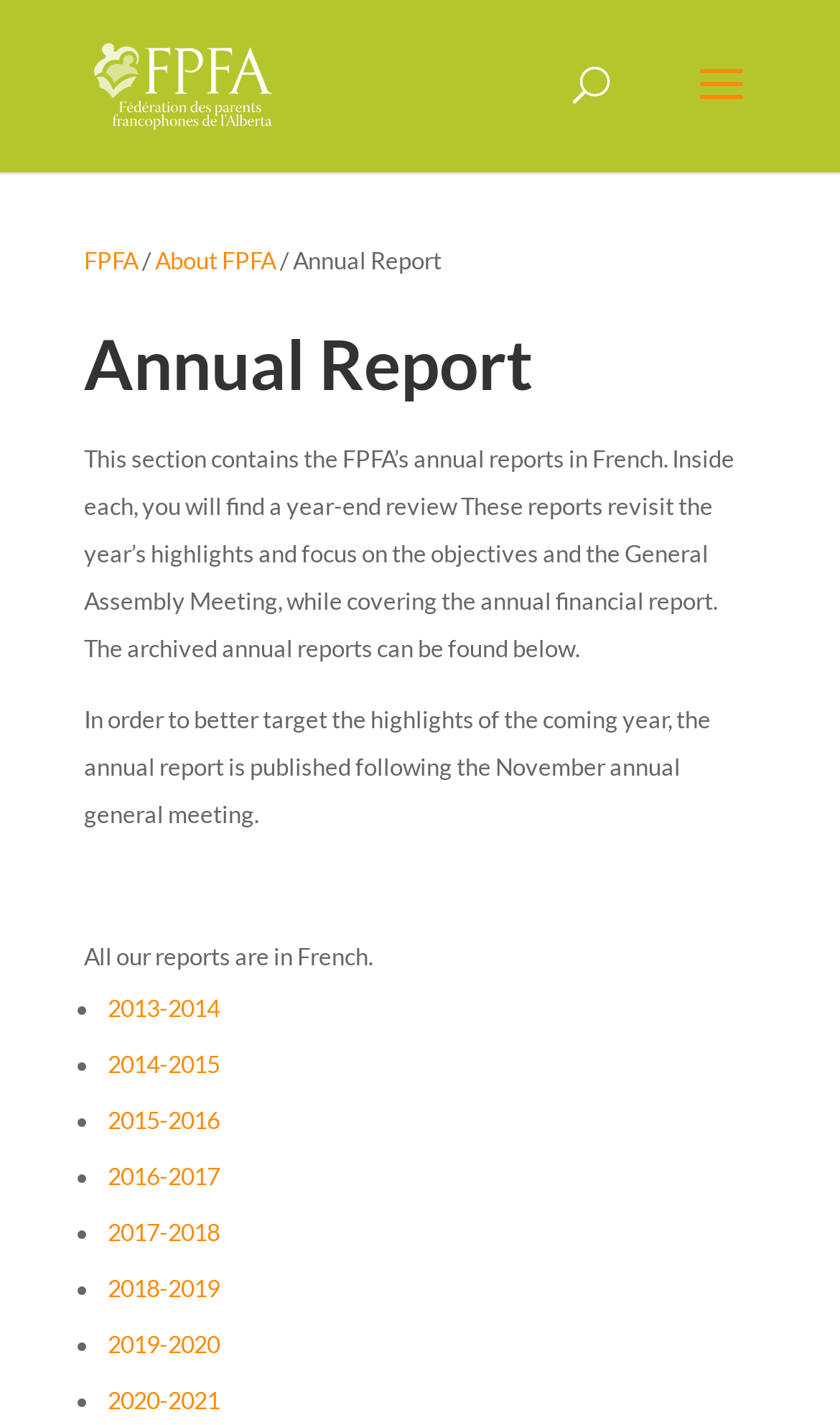When is the annual report published?
Please provide a single word or phrase as the answer based on the screenshot.

After November annual general meeting